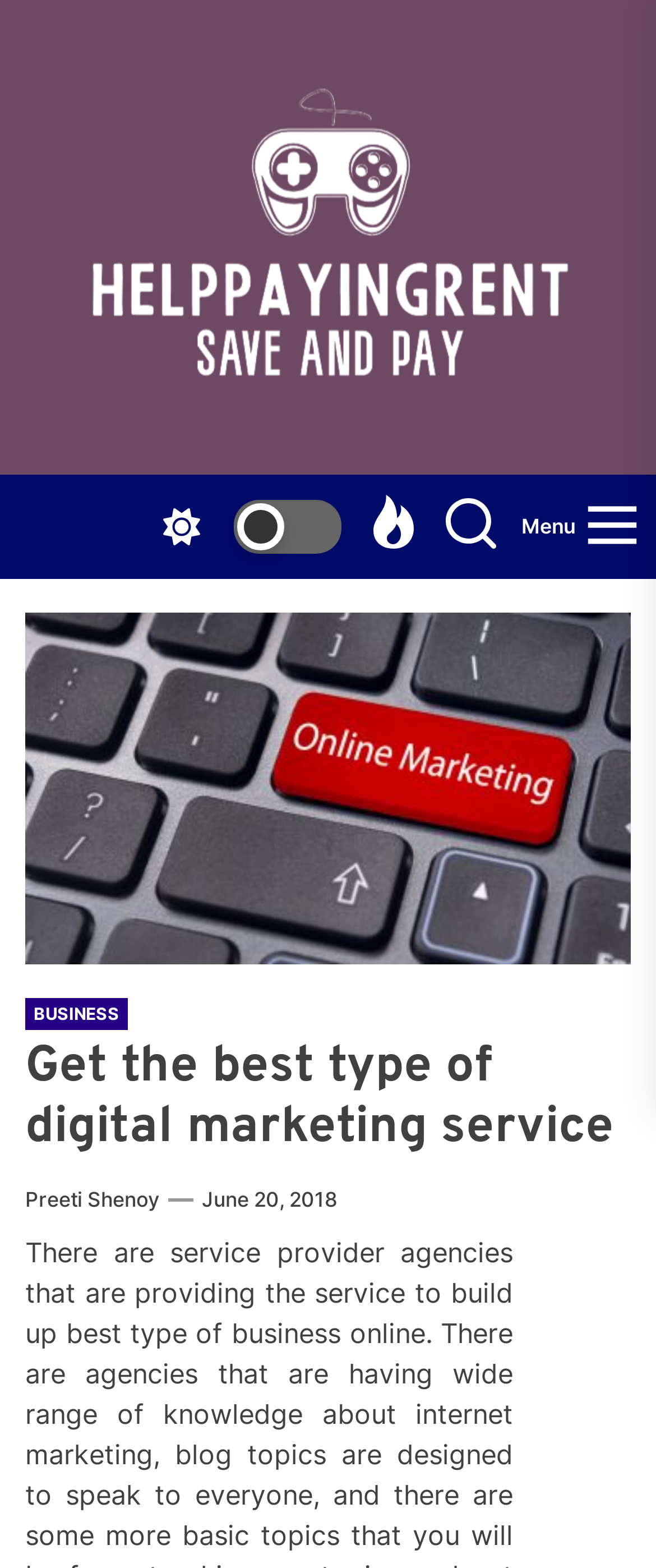Find the coordinates for the bounding box of the element with this description: "June 20, 2018June 21, 2018".

[0.308, 0.756, 0.515, 0.775]